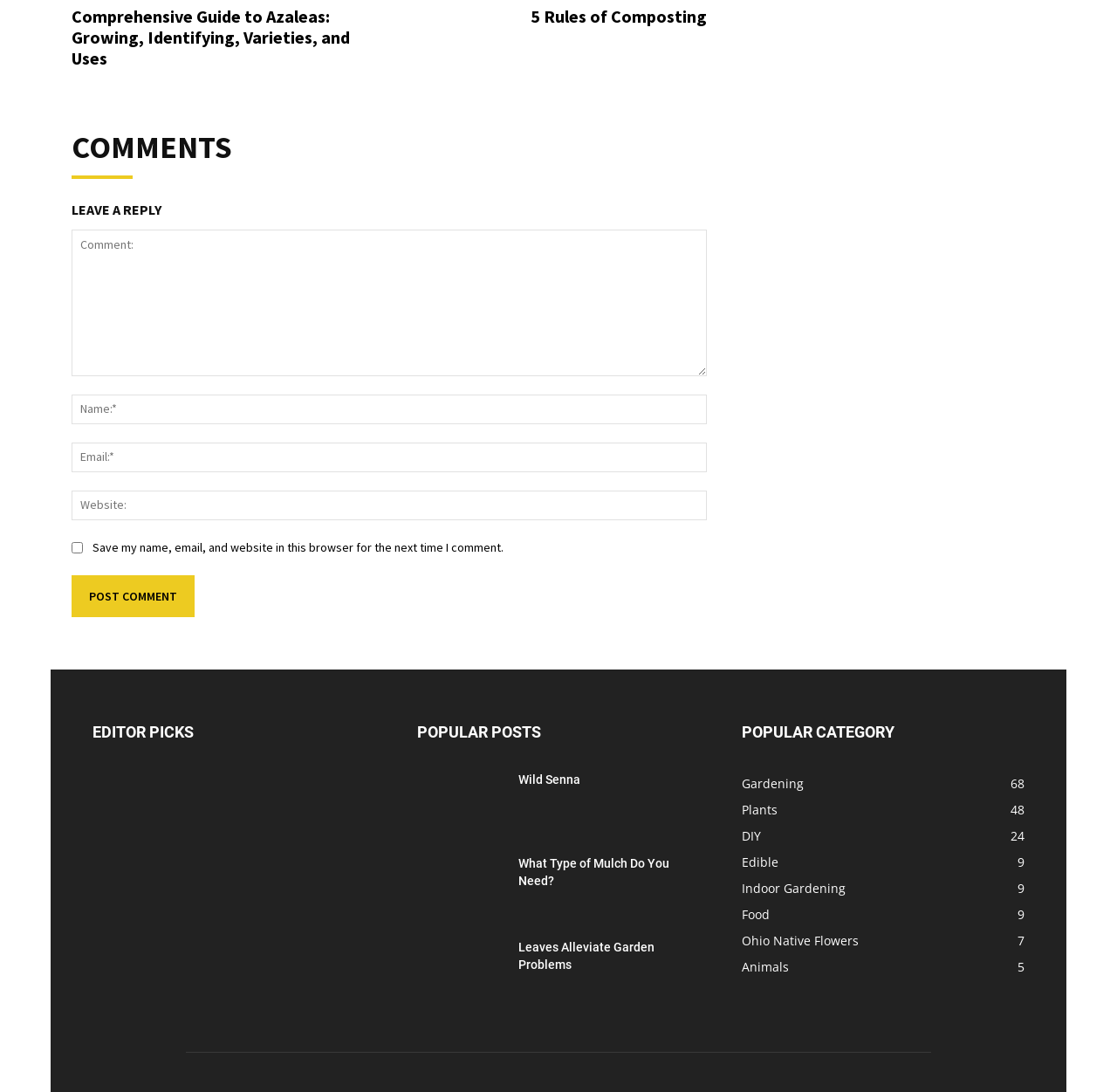Identify the bounding box coordinates for the element you need to click to achieve the following task: "Click on the 'Comprehensive Guide to Azaleas: Growing, Identifying, Varieties, and Uses' link". Provide the bounding box coordinates as four float numbers between 0 and 1, in the form [left, top, right, bottom].

[0.064, 0.005, 0.313, 0.063]